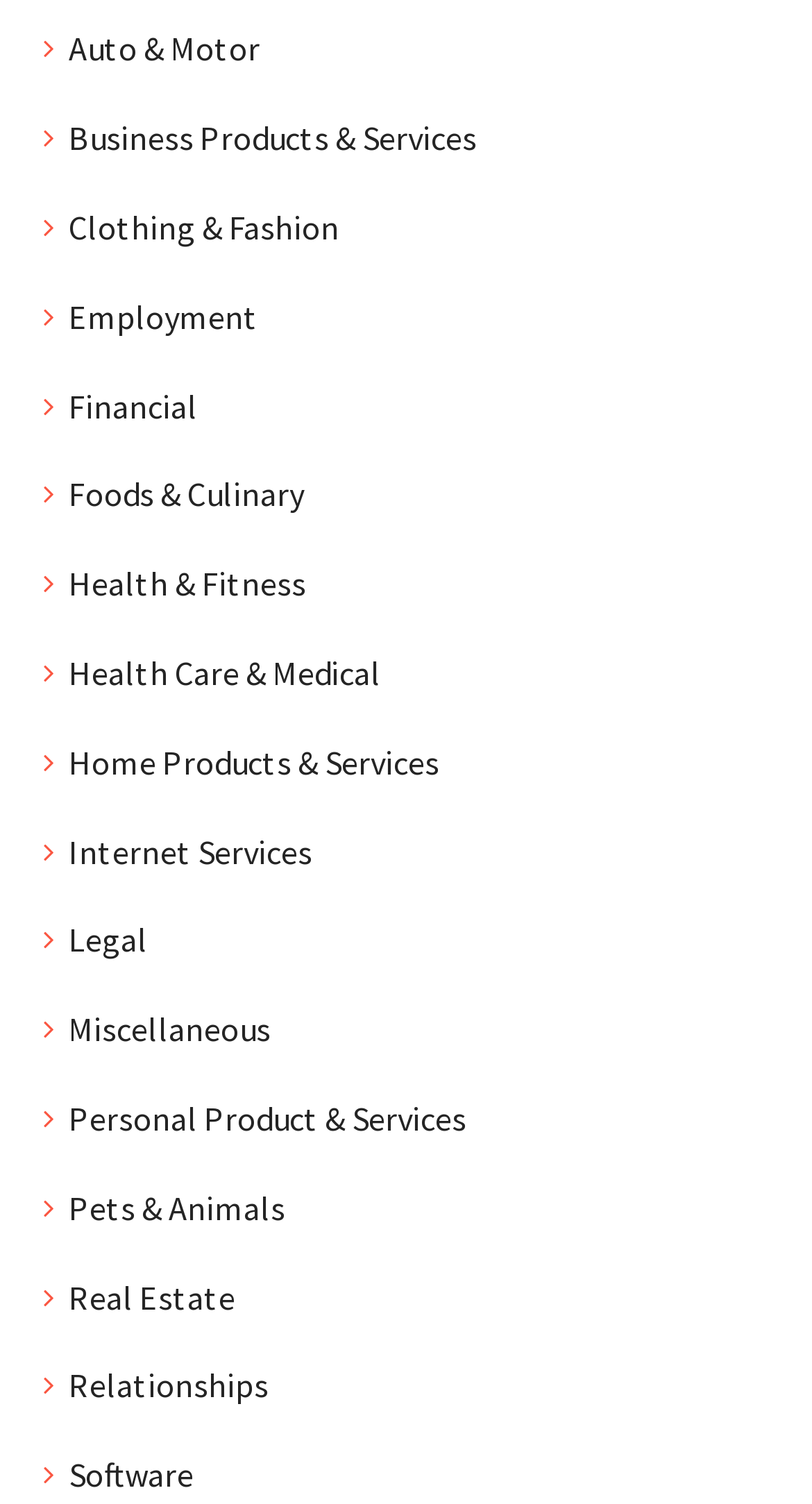Determine the bounding box coordinates of the region to click in order to accomplish the following instruction: "View Employment opportunities". Provide the coordinates as four float numbers between 0 and 1, specifically [left, top, right, bottom].

[0.084, 0.196, 0.318, 0.224]